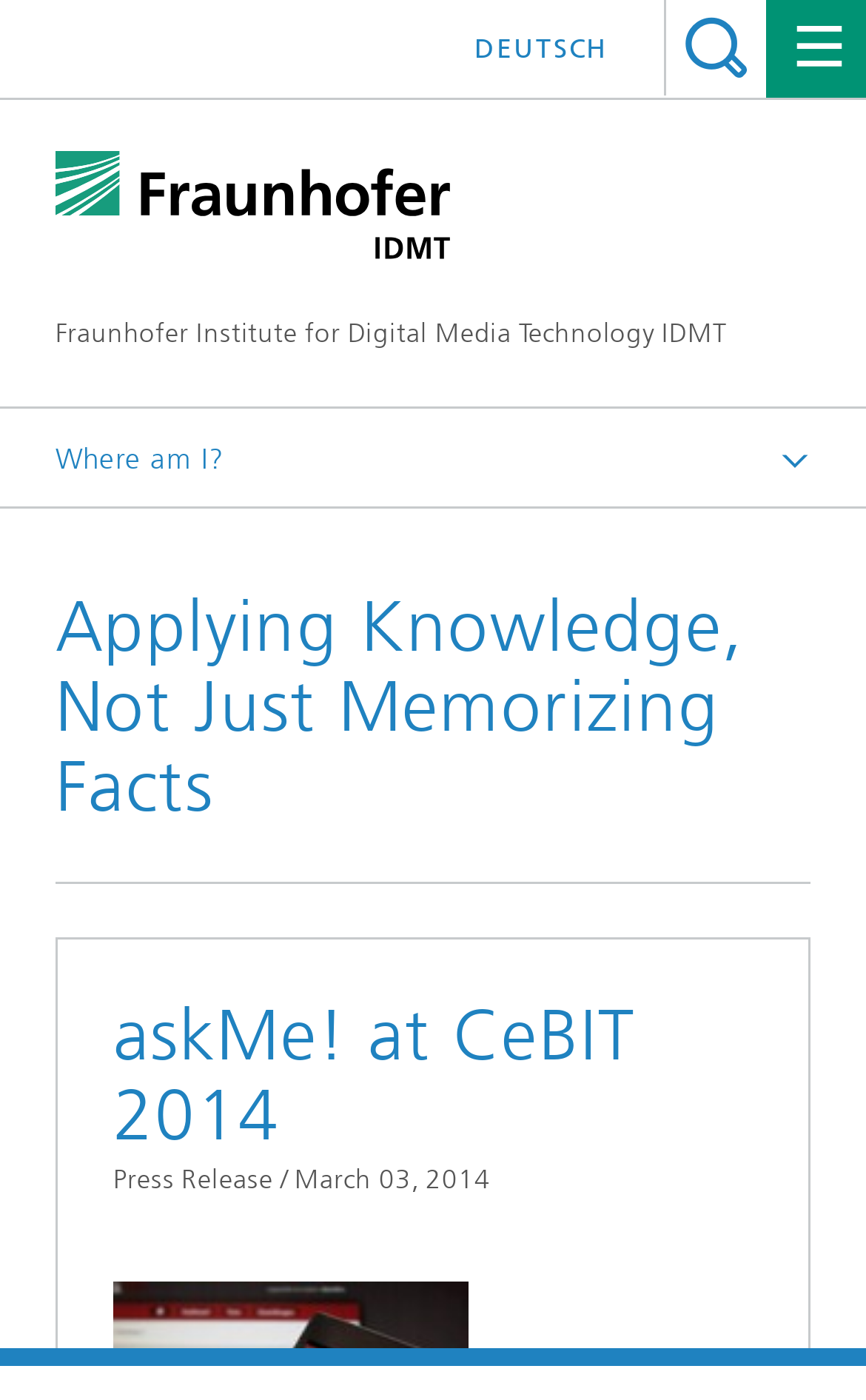What language option is available on the webpage?
Look at the screenshot and provide an in-depth answer.

I found the answer by looking at the link element with the text 'DEUTSCH' which is located at the top of the webpage.